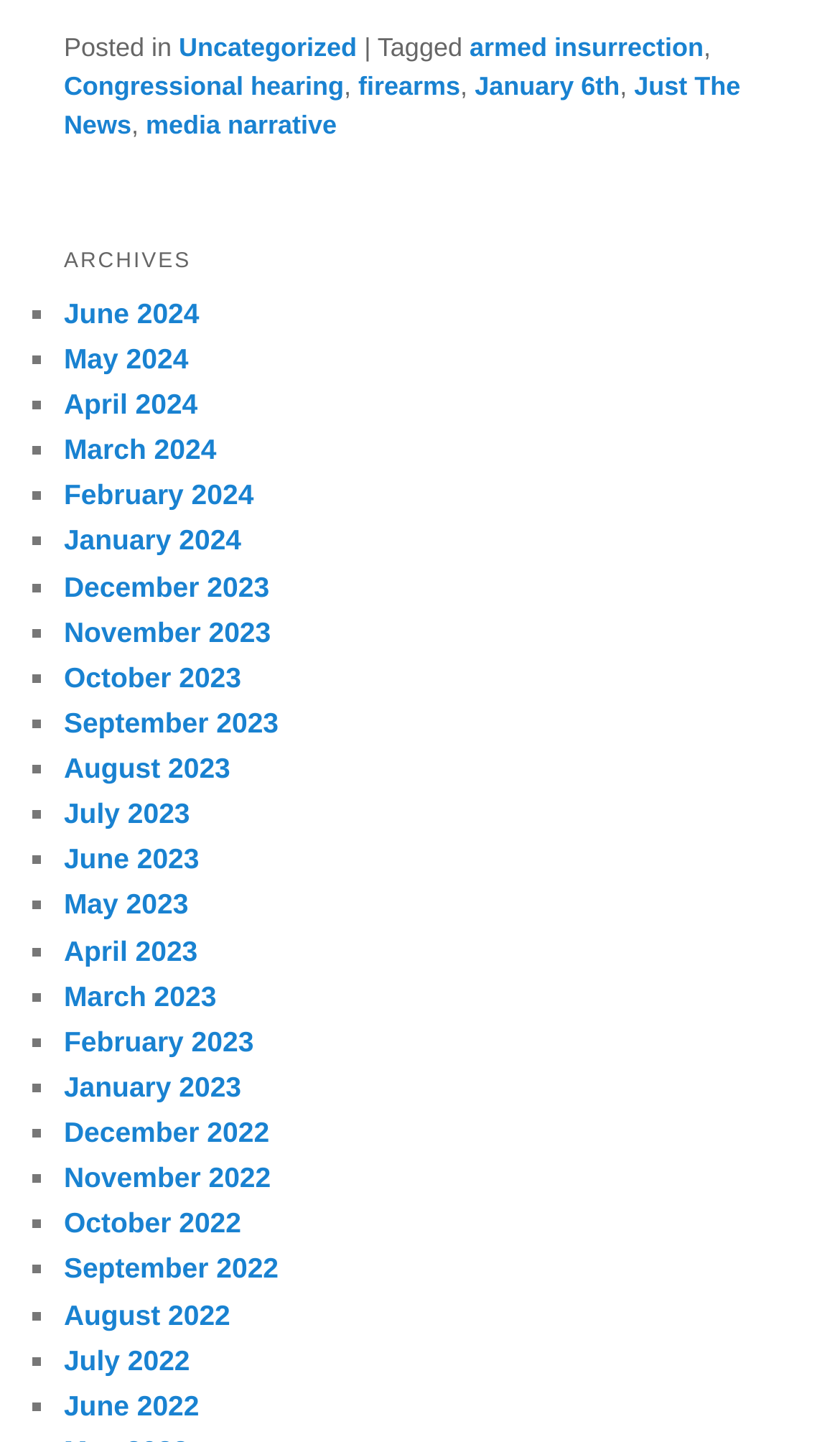Answer the following query with a single word or phrase:
What is the category of the latest article?

Uncategorized